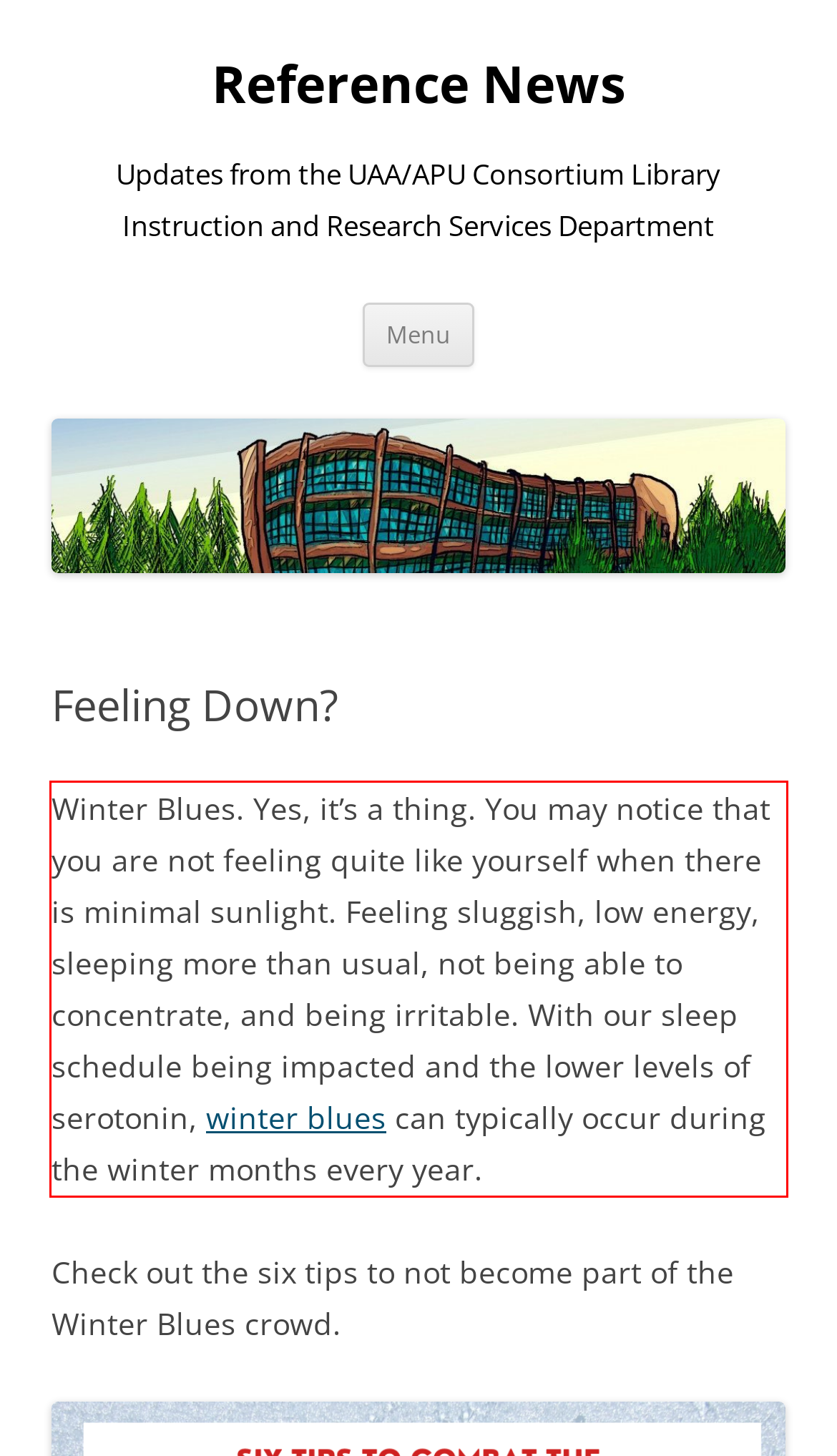You are given a webpage screenshot with a red bounding box around a UI element. Extract and generate the text inside this red bounding box.

Winter Blues. Yes, it’s a thing. You may notice that you are not feeling quite like yourself when there is minimal sunlight. Feeling sluggish, low energy, sleeping more than usual, not being able to concentrate, and being irritable. With our sleep schedule being impacted and the lower levels of serotonin, winter blues can typically occur during the winter months every year.